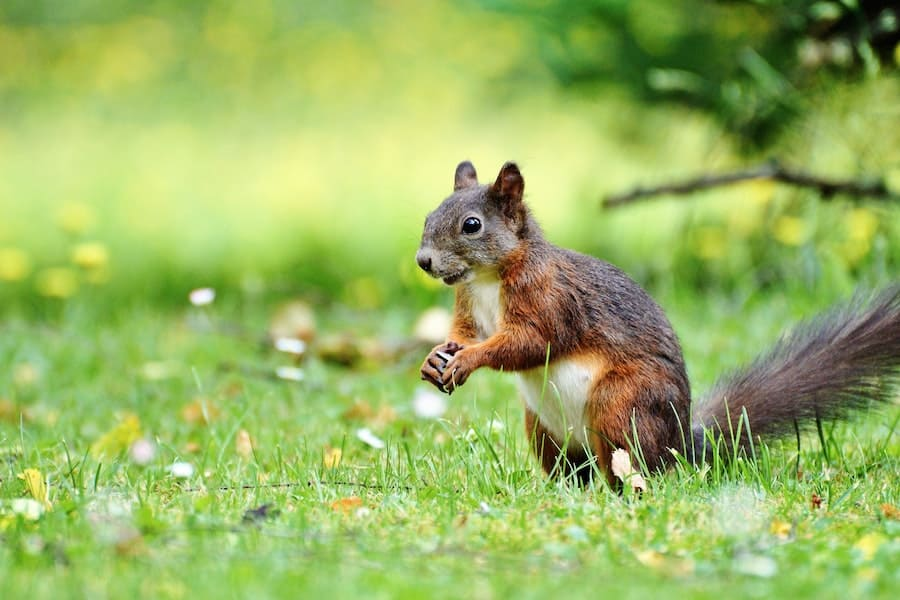Reply to the question with a brief word or phrase: What is the squirrel holding?

A nut